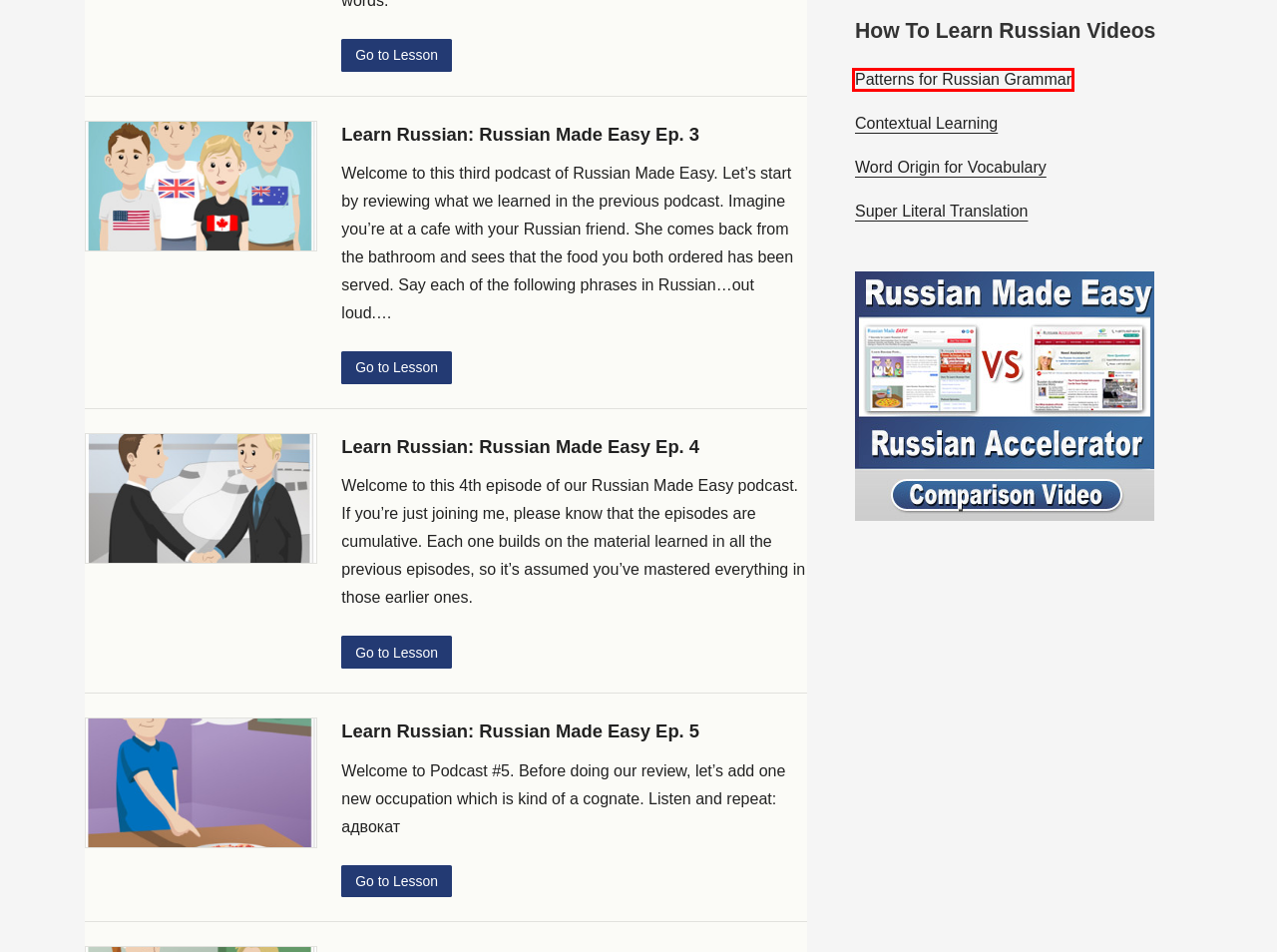You see a screenshot of a webpage with a red bounding box surrounding an element. Pick the webpage description that most accurately represents the new webpage after interacting with the element in the red bounding box. The options are:
A. Start Thinking in Russian With SLT – Learn Russian with Russian Made Easy Podcast
B. Learn Russian: Russian Made Easy Ep. 3 – Learn Russian with Russian Made Easy Podcast
C. The Secret To Learning Russian Fast – Learn Russian with Russian Made Easy Podcast
D. Learn Russian: Russian Made Easy Ep. 9 – Learn Russian with Russian Made Easy Podcast
E. Learn Russian: Russian Made Easy Ep. 4 – Learn Russian with Russian Made Easy Podcast
F. Read Russian Videos – Learn Russian with Russian Made Easy Podcast
G. Russian Grammar Made Easy Through Patterns – Learn Russian with Russian Made Easy Podcast
H. Learn Russian: Russian Made Easy Ep. 5 – Learn Russian with Russian Made Easy Podcast

G